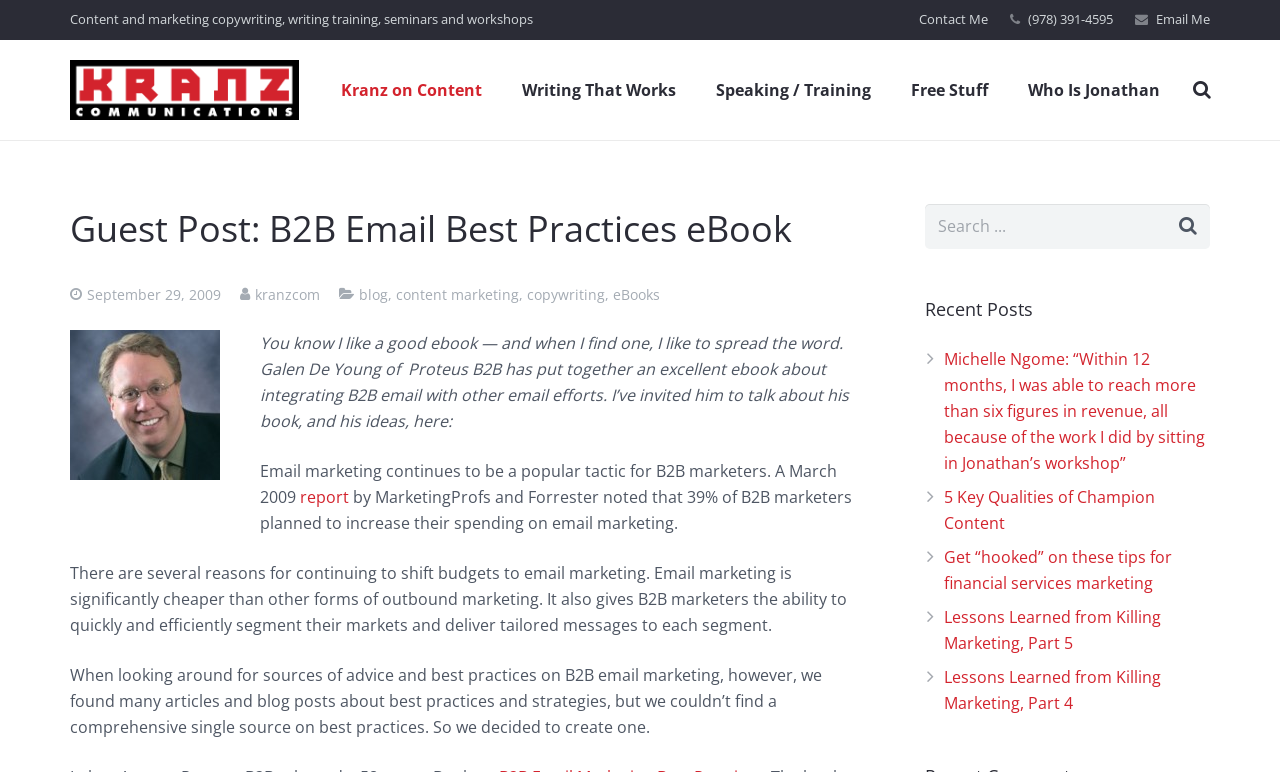Locate the UI element that matches the description Search in the webpage screenshot. Return the bounding box coordinates in the format (top-left x, top-left y, bottom-right x, bottom-right y), with values ranging from 0 to 1.

[0.91, 0.264, 0.945, 0.322]